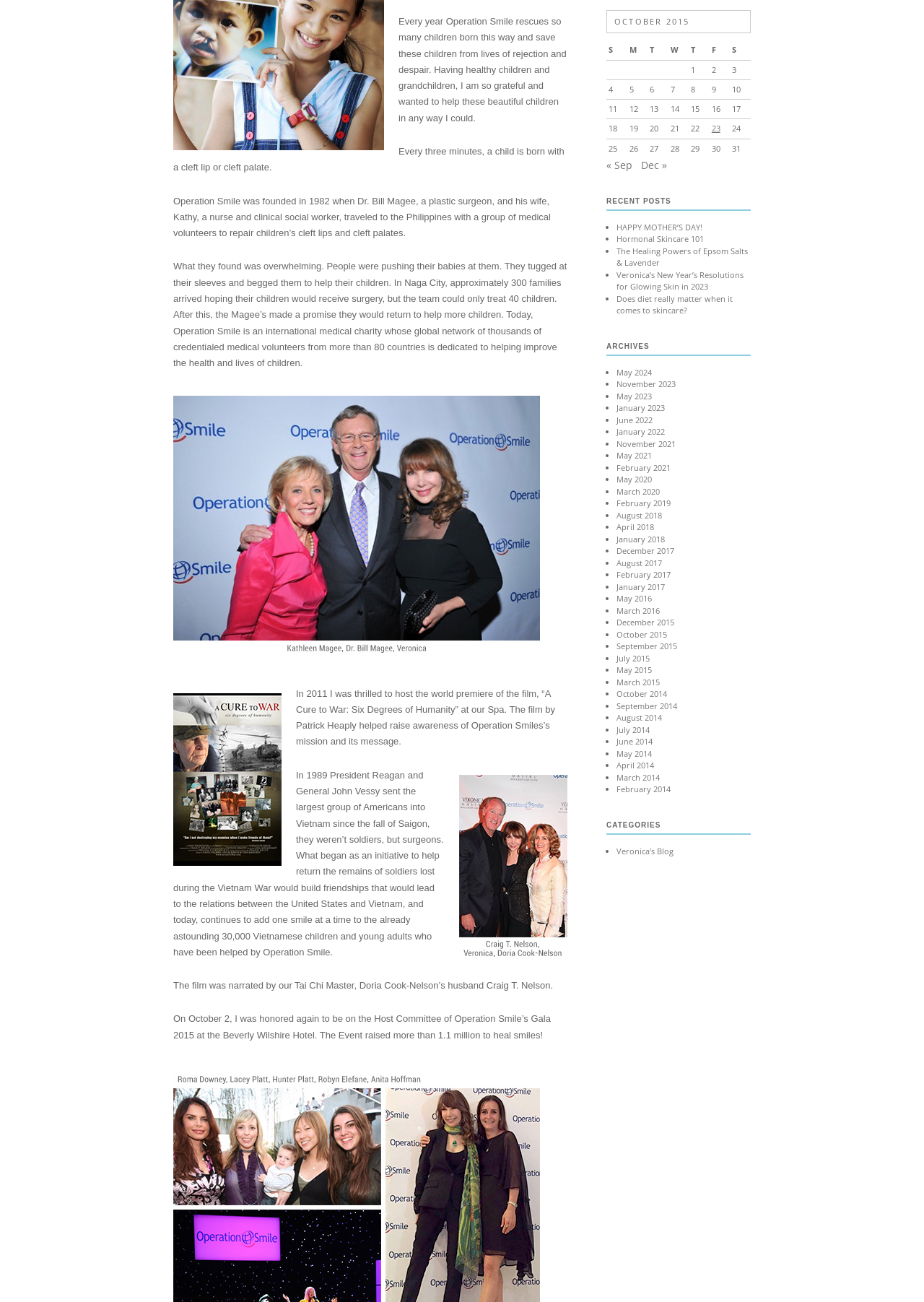Extract the bounding box coordinates for the HTML element that matches this description: "December 2017". The coordinates should be four float numbers between 0 and 1, i.e., [left, top, right, bottom].

[0.667, 0.419, 0.73, 0.427]